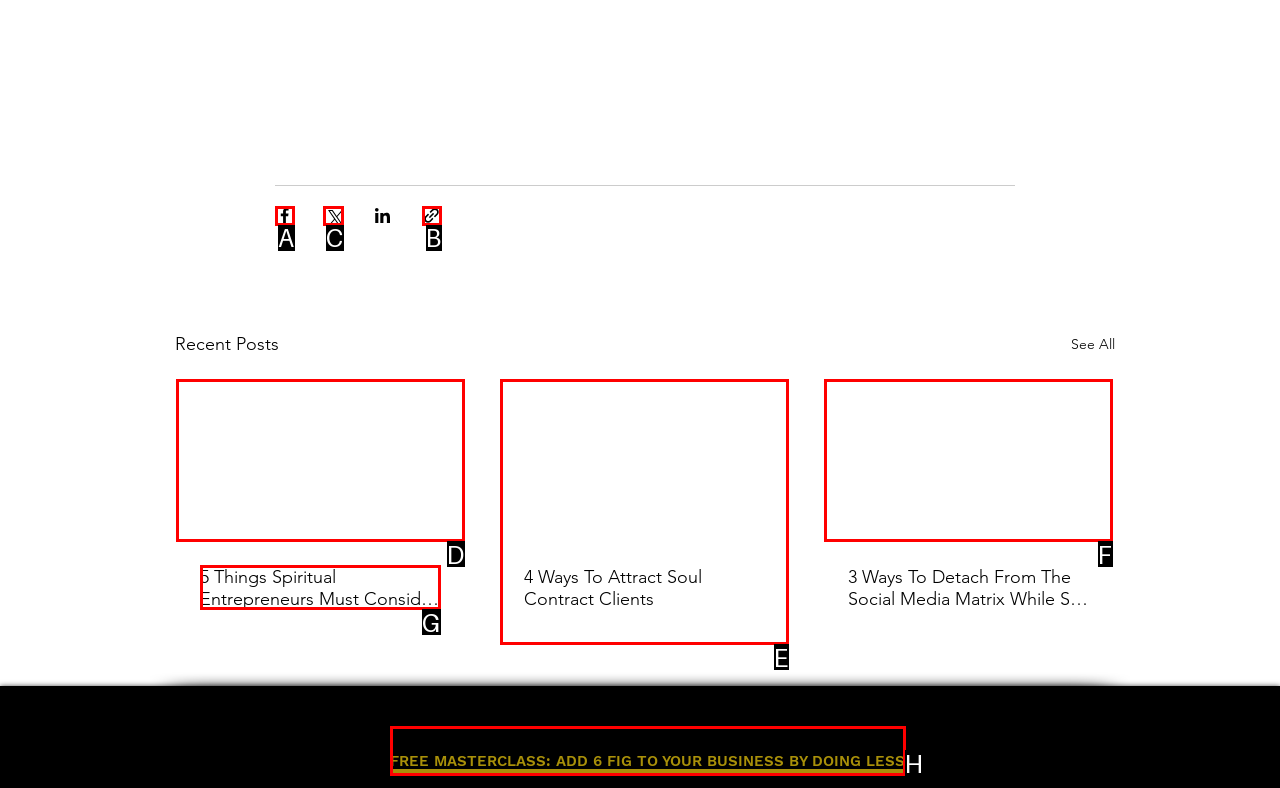Identify which HTML element to click to fulfill the following task: Share via Twitter. Provide your response using the letter of the correct choice.

C